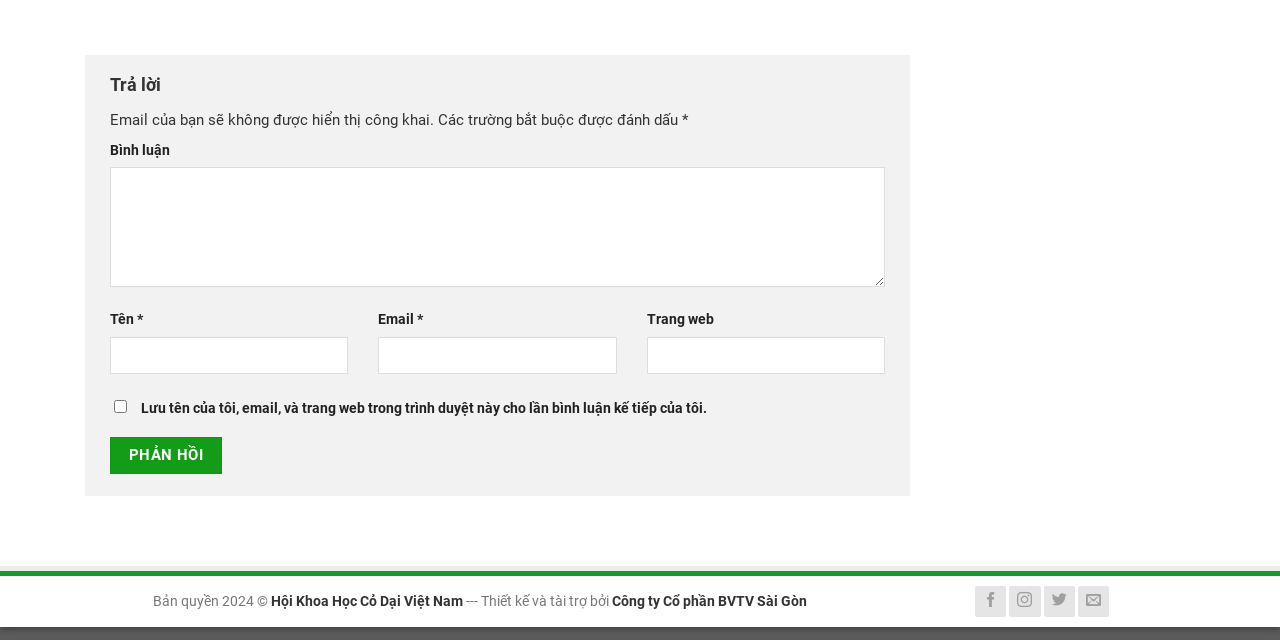Using the provided element description: "aria-label="Send us an email"", identify the bounding box coordinates. The coordinates should be four floats between 0 and 1 in the order [left, top, right, bottom].

[0.842, 0.915, 0.867, 0.964]